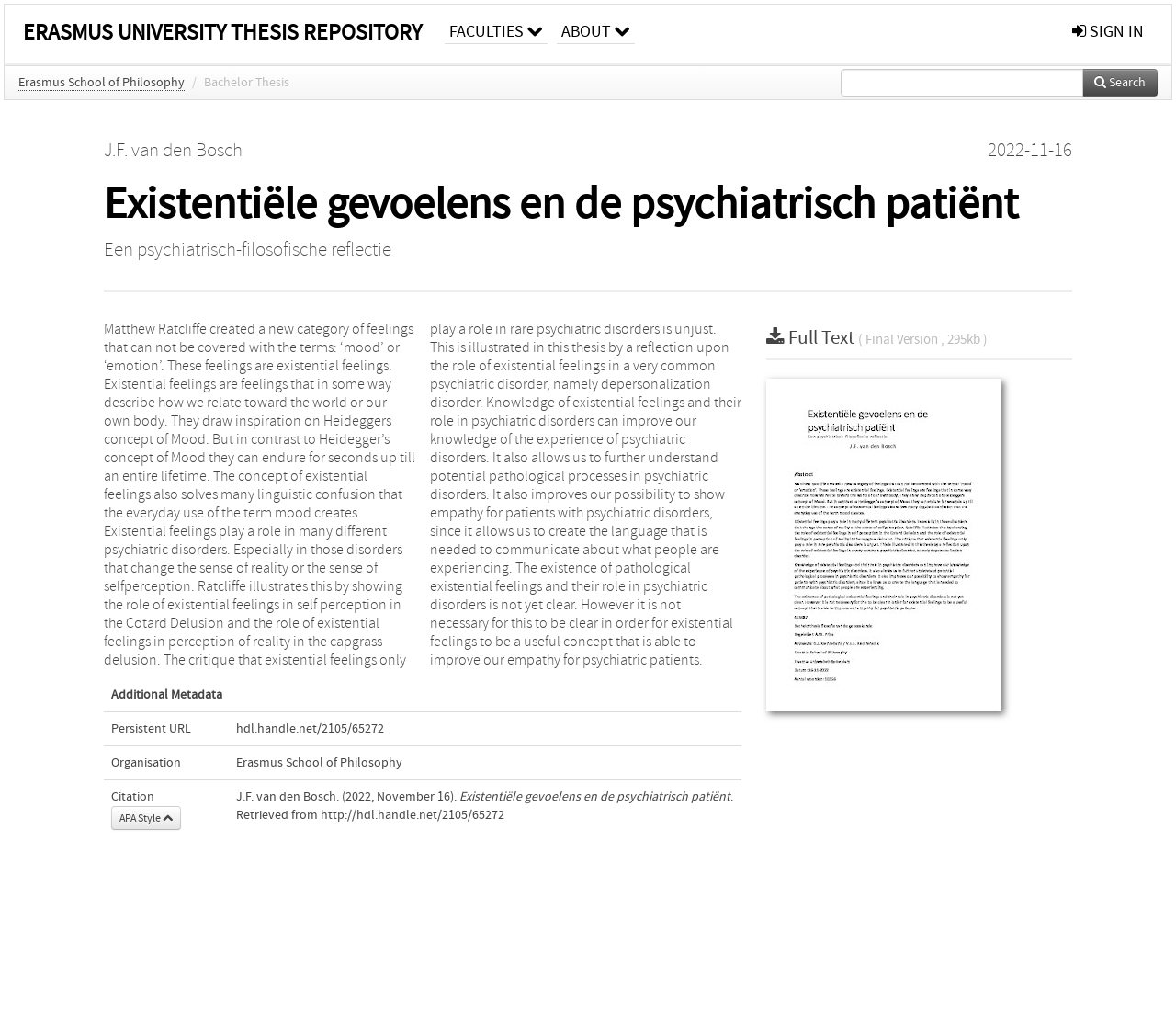Please identify the bounding box coordinates of where to click in order to follow the instruction: "Click the 'Previous' link".

None